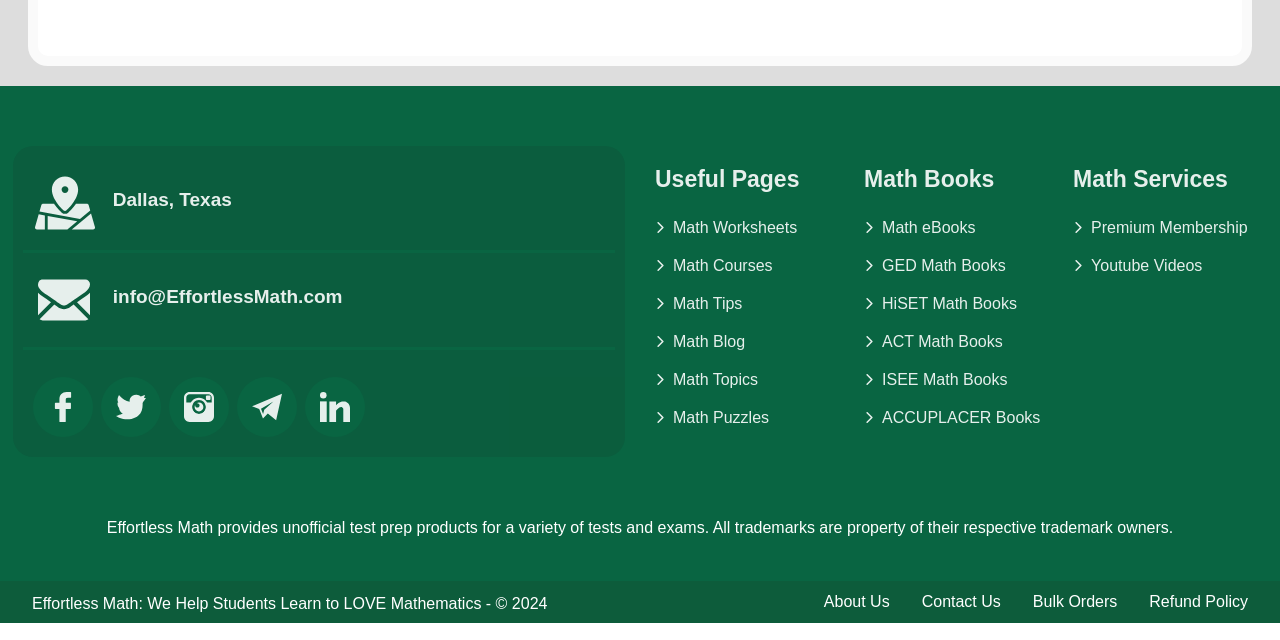Identify the bounding box for the given UI element using the description provided. Coordinates should be in the format (top-left x, top-left y, bottom-right x, bottom-right y) and must be between 0 and 1. Here is the description: Youtube Videos

[0.838, 0.401, 0.99, 0.429]